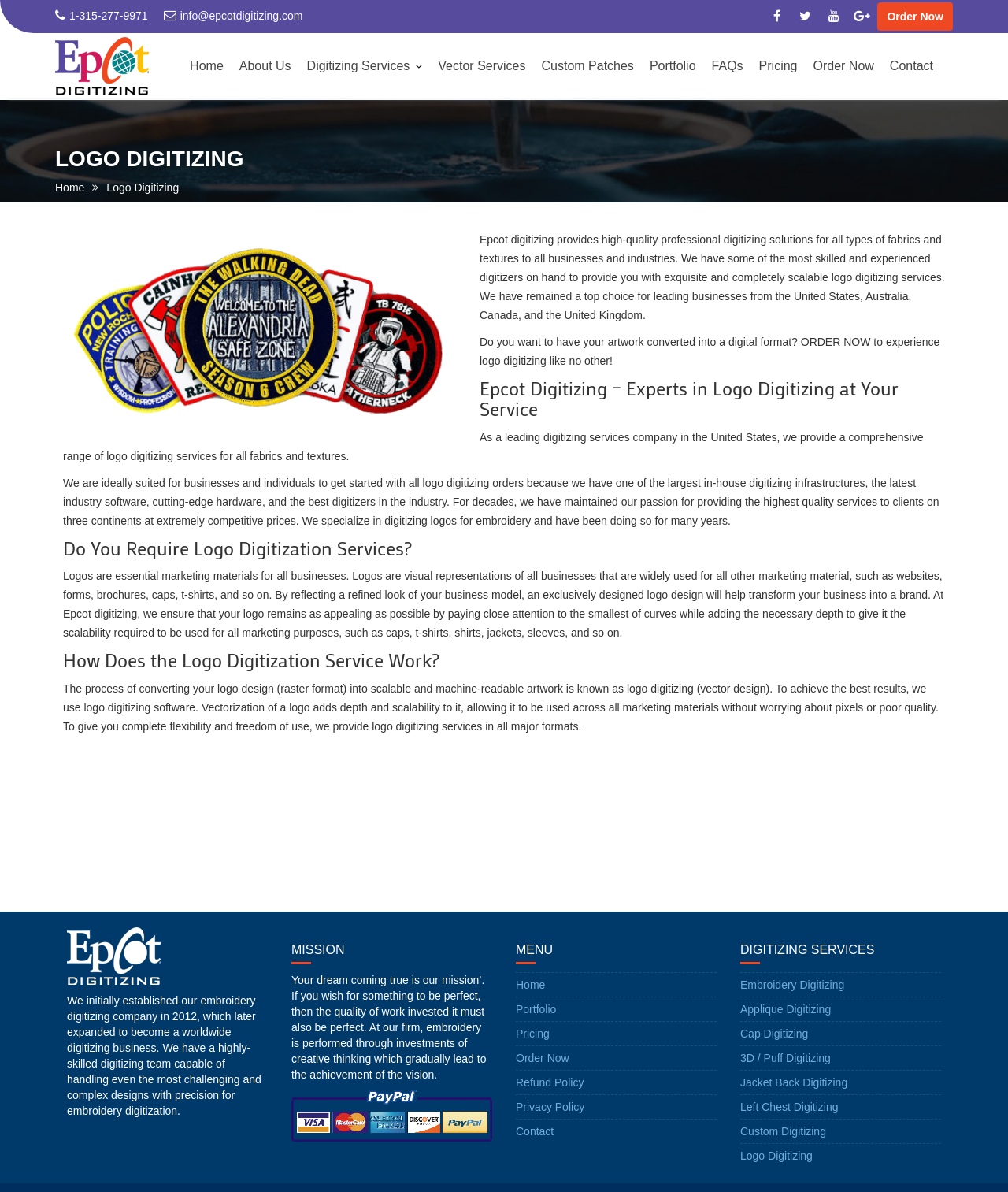What is the mission of Epcot Digitizing?
Using the visual information, answer the question in a single word or phrase.

To make clients' dreams come true